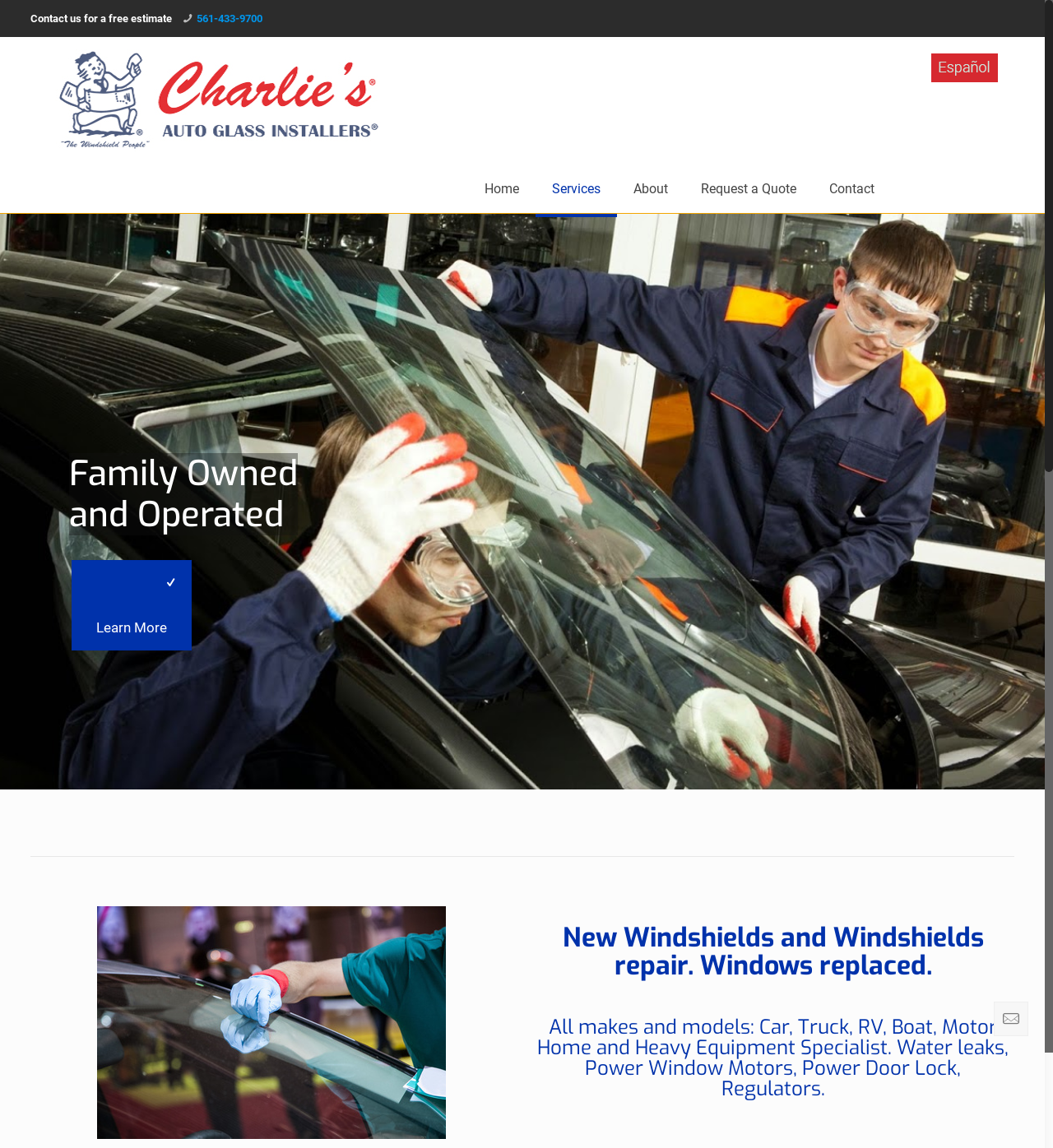Specify the bounding box coordinates of the area that needs to be clicked to achieve the following instruction: "Learn more about the family-owned business".

[0.068, 0.524, 0.182, 0.602]